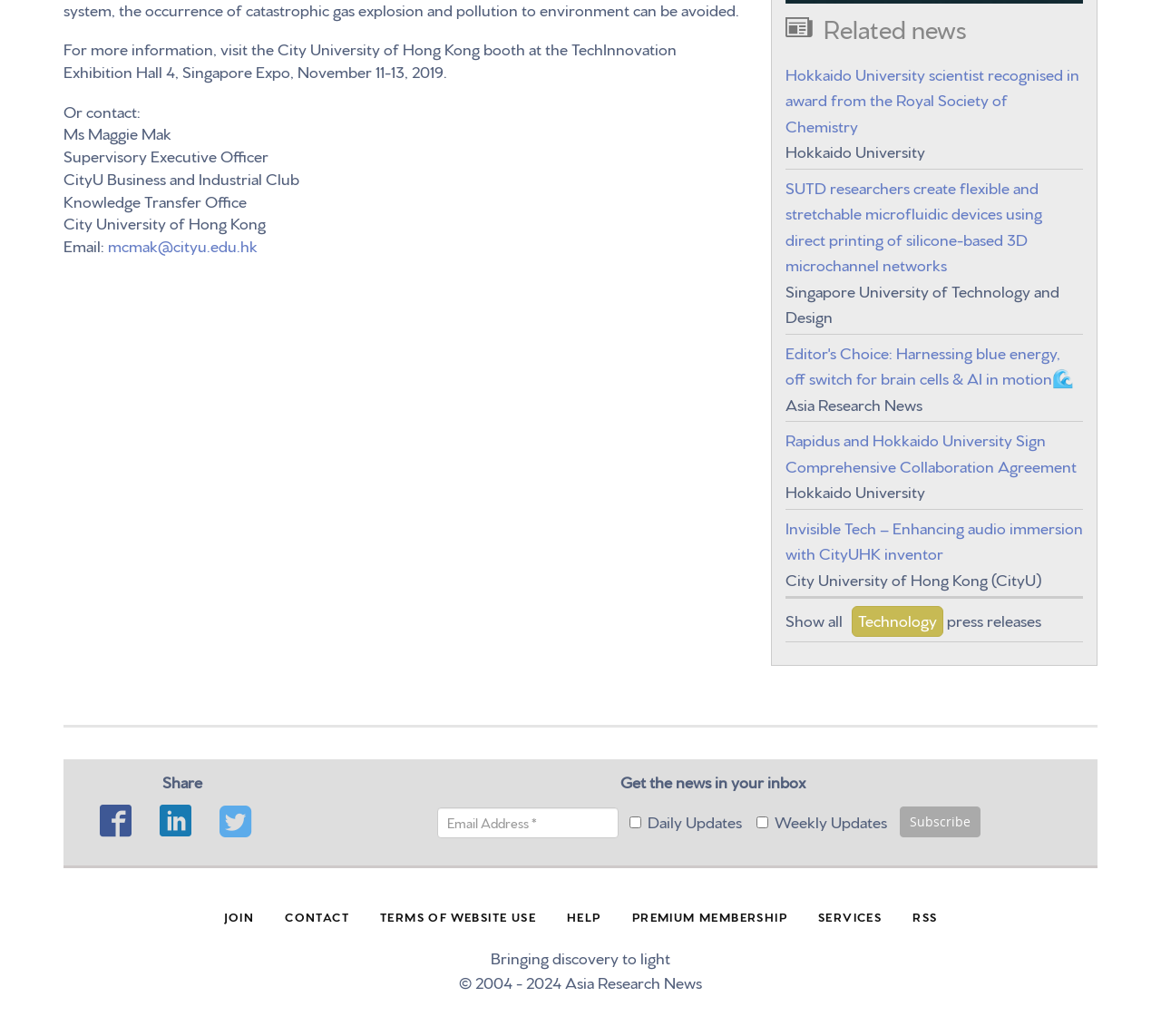How many checkboxes are there in the 'Get the news in your inbox' section?
Using the picture, provide a one-word or short phrase answer.

2